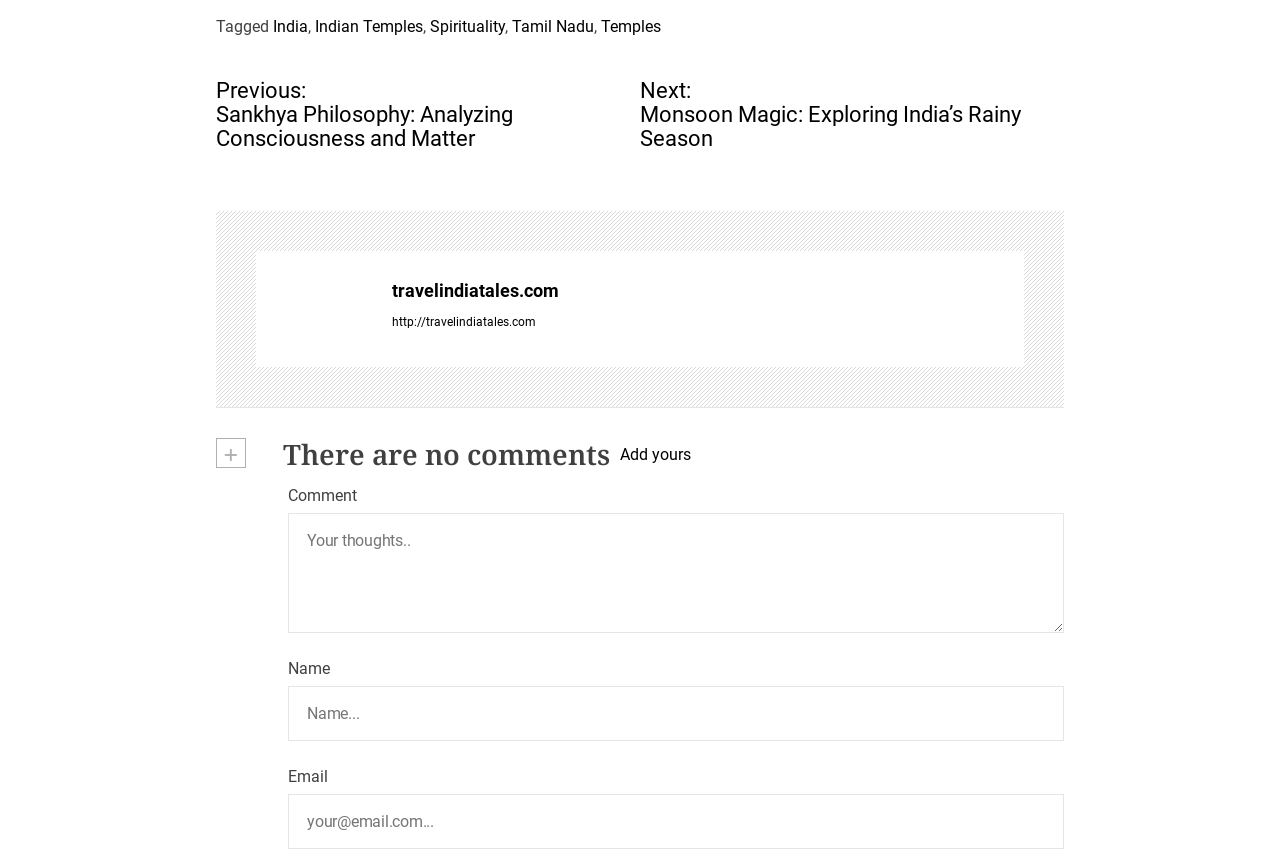Please pinpoint the bounding box coordinates for the region I should click to adhere to this instruction: "Enter a comment".

[0.225, 0.605, 0.831, 0.746]